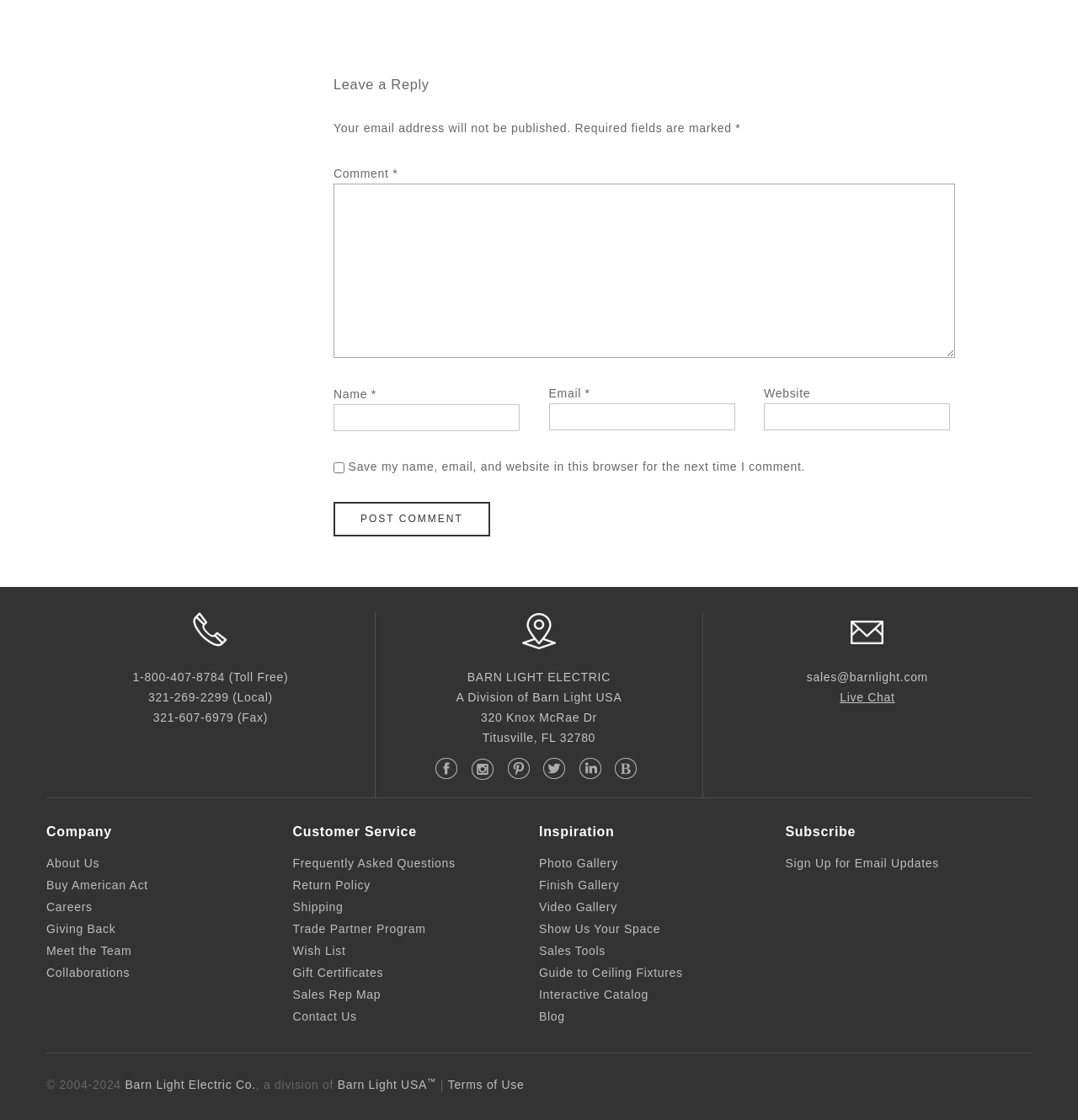How many phone numbers are listed?
Using the screenshot, give a one-word or short phrase answer.

3